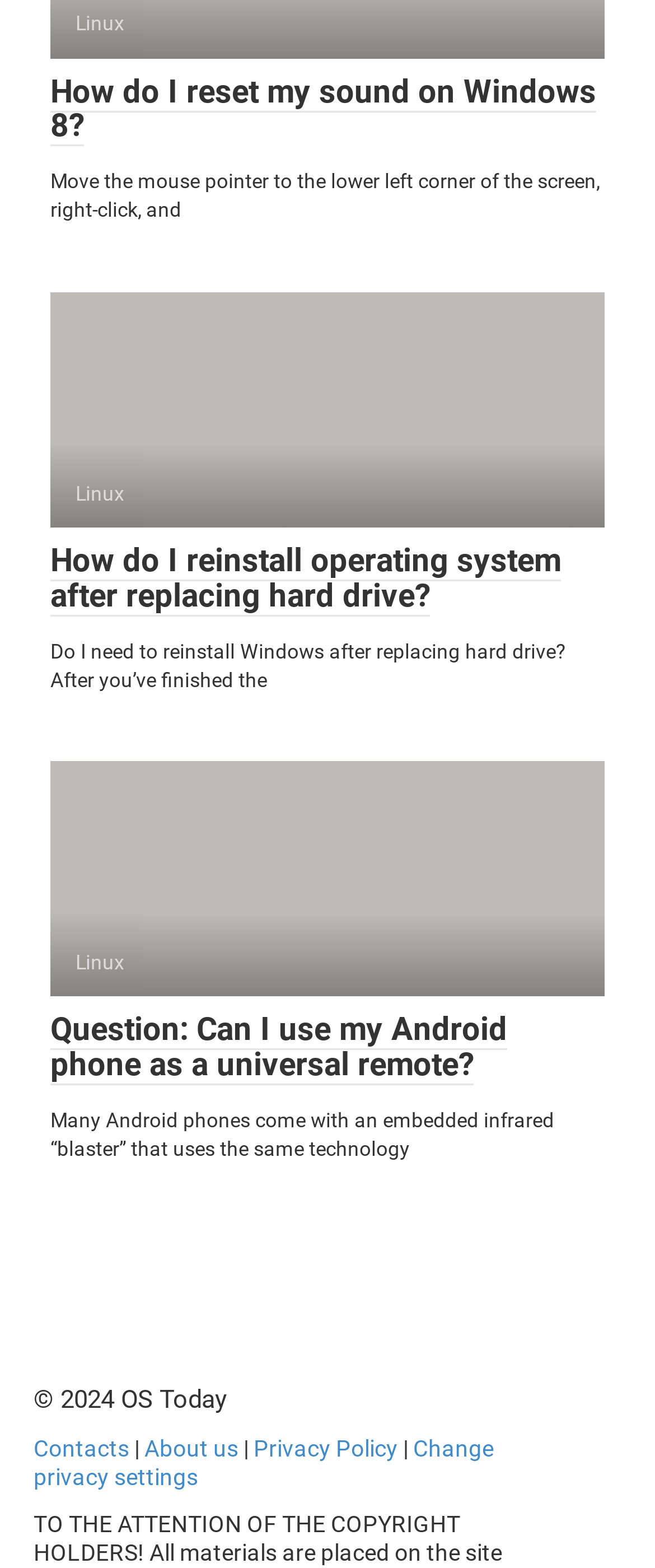Determine the bounding box coordinates for the region that must be clicked to execute the following instruction: "Read about reinstalling operating system after replacing hard drive".

[0.077, 0.345, 0.856, 0.393]